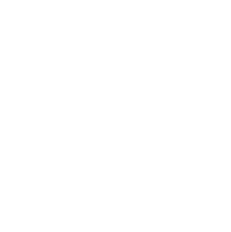Offer a meticulous description of the image.

The image displays a sleek and modern rectangular industrial waste bin with a 50-liter capacity, designed for efficient waste management in various environments. Its simple yet functional design features a smooth exterior, likely made of durable materials, making it suitable for both indoor and outdoor use. This waste bin is particularly useful in commercial settings, offices, or public spaces, where cleanliness and organization are paramount. The accompanying text indicates that this product is part of a collection, suggesting that it may complement other waste management solutions offered by the brand.